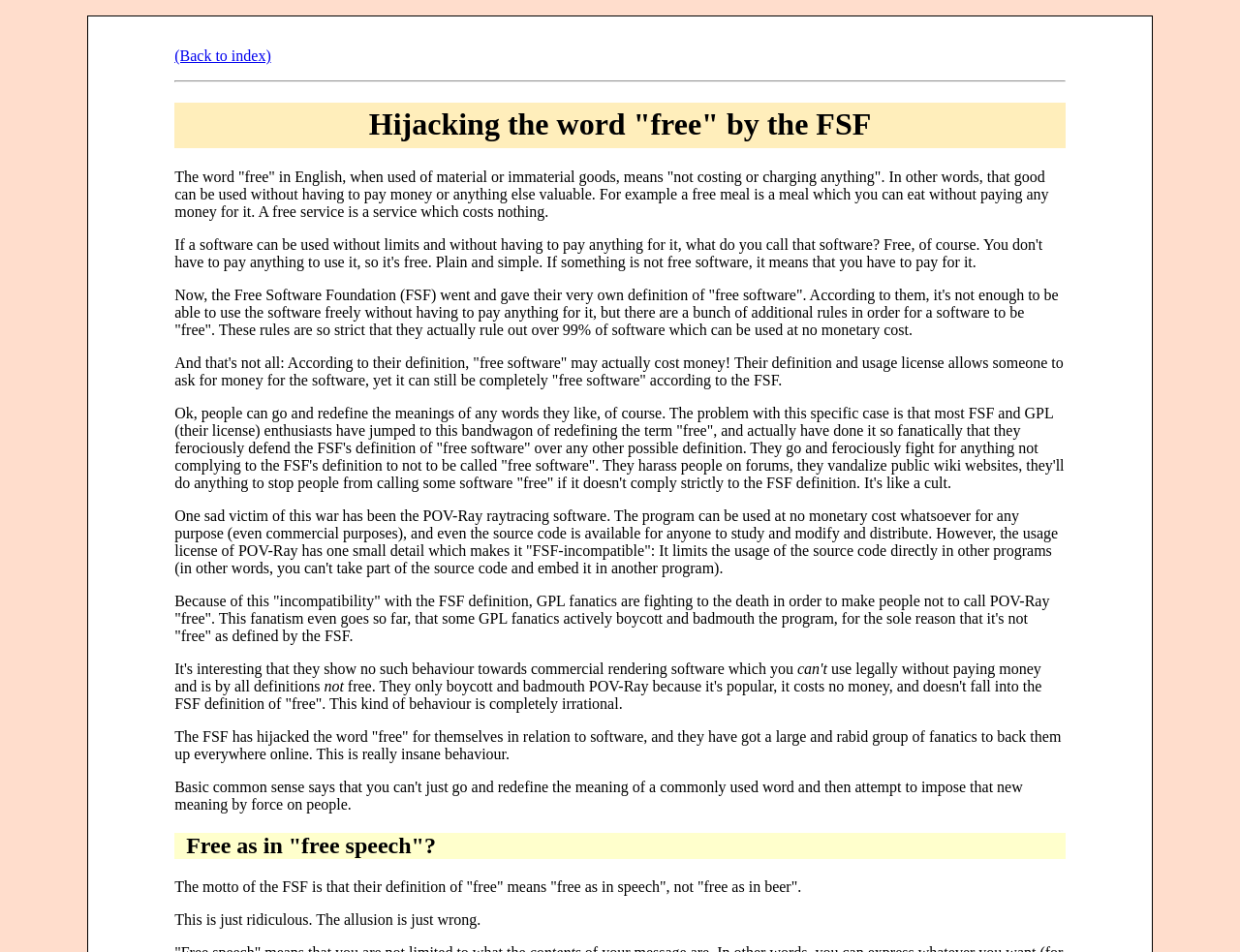Look at the image and give a detailed response to the following question: What is the motto of the FSF?

The webpage mentions that the FSF's definition of 'free' is 'free as in speech', not 'free as in beer', which is a motto that the author of the webpage finds ridiculous.